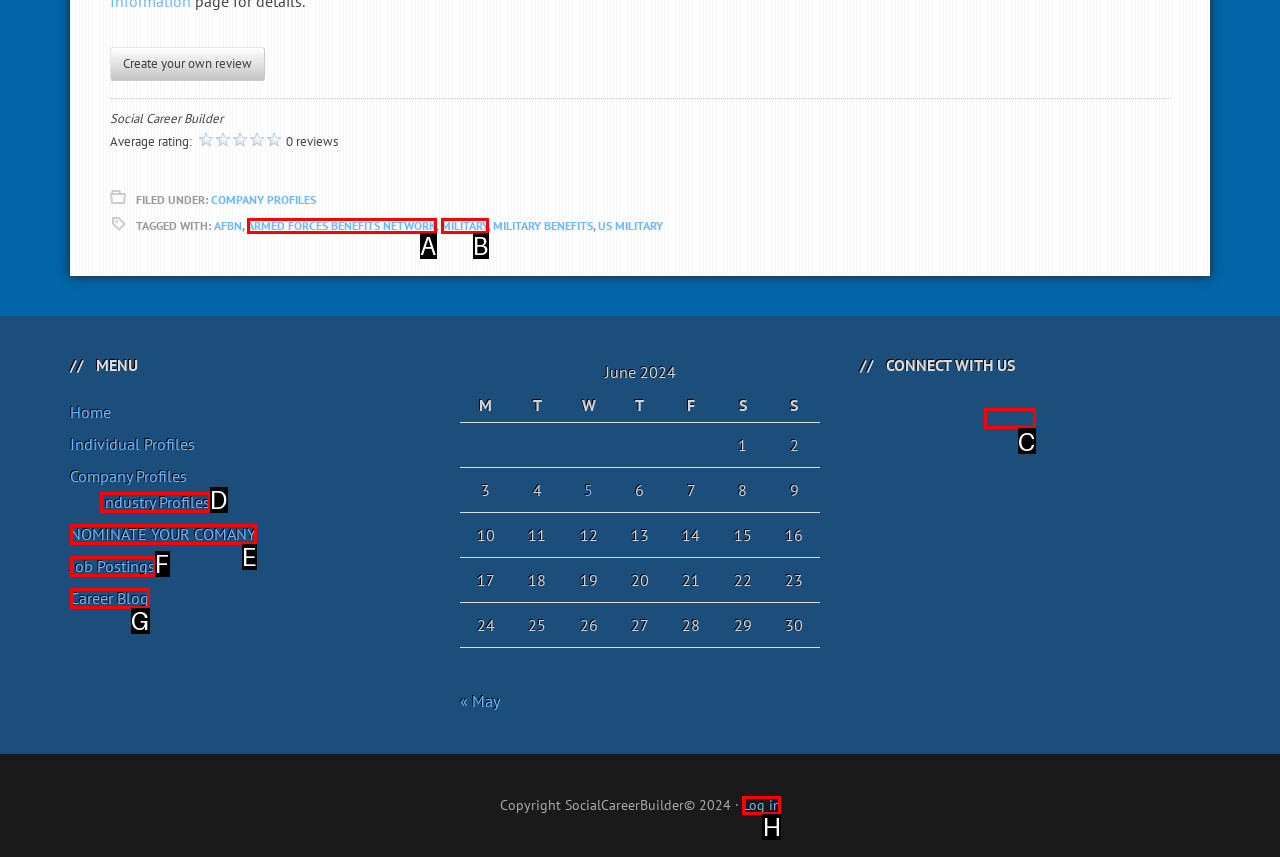Find the HTML element that matches the description: NOMINATE YOUR COMANY
Respond with the corresponding letter from the choices provided.

E